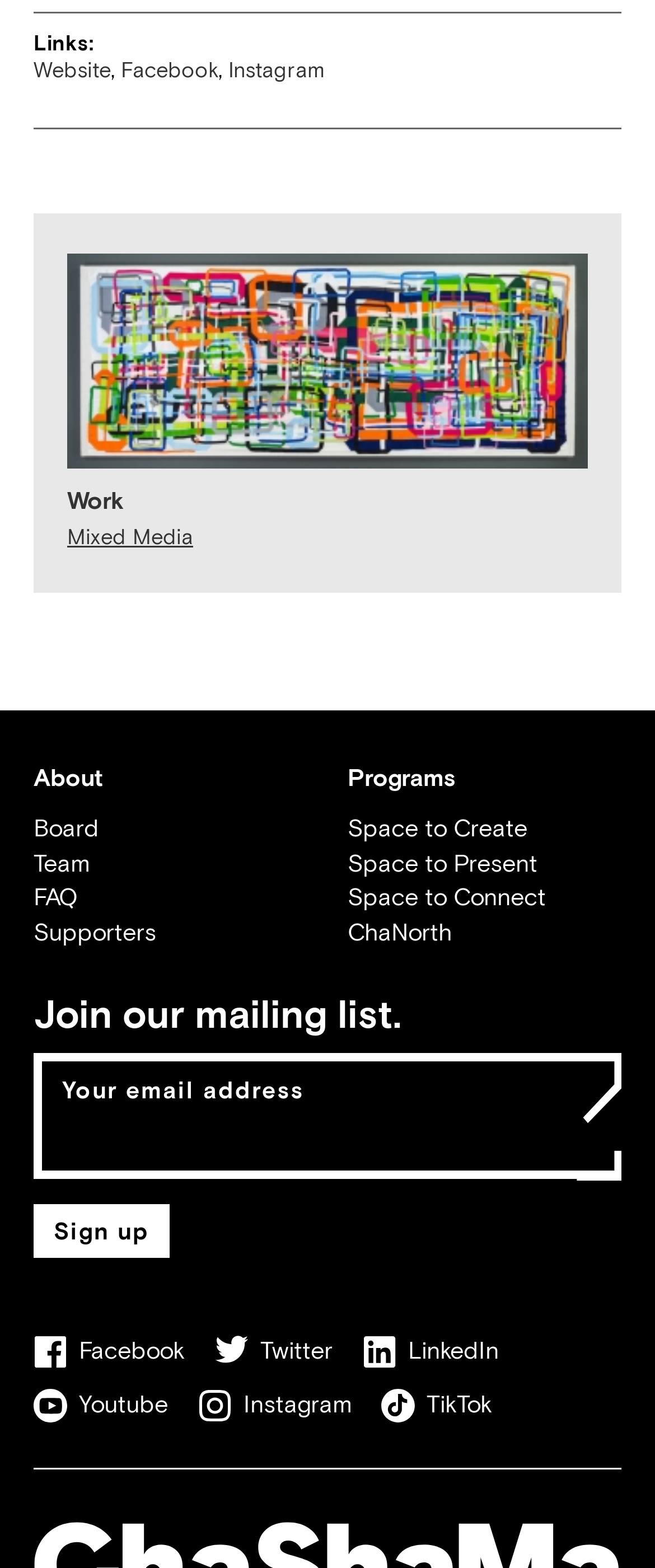Identify the bounding box coordinates of the element to click to follow this instruction: 'Click on the Website link'. Ensure the coordinates are four float values between 0 and 1, provided as [left, top, right, bottom].

[0.051, 0.037, 0.169, 0.053]